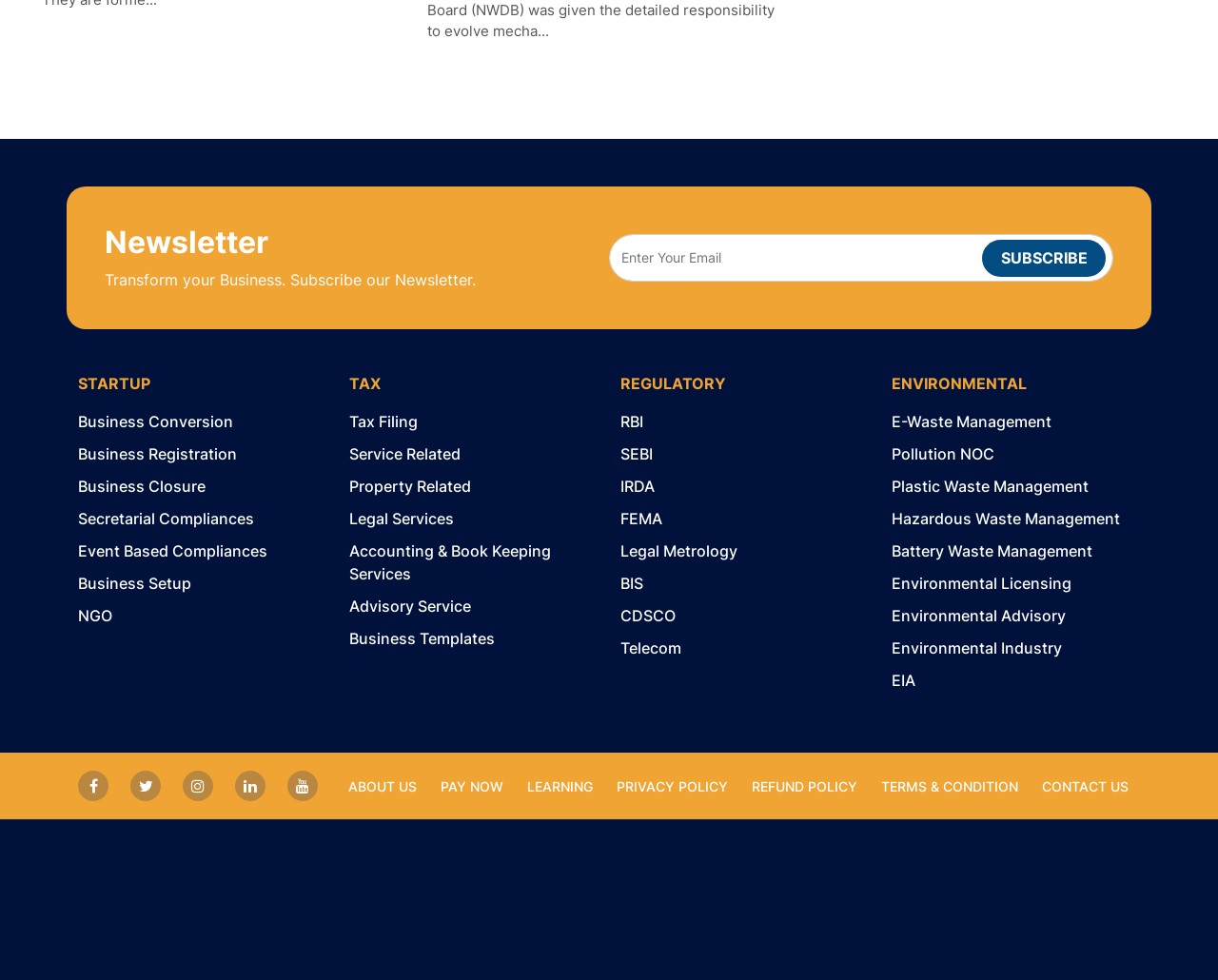What is the function of the 'SUBSCRIBE' button?
Based on the image, answer the question with as much detail as possible.

The 'SUBSCRIBE' button is located next to the textbox labeled 'Enter Your Email', suggesting that it is used to submit the user's email address to subscribe to a newsletter or other email updates.